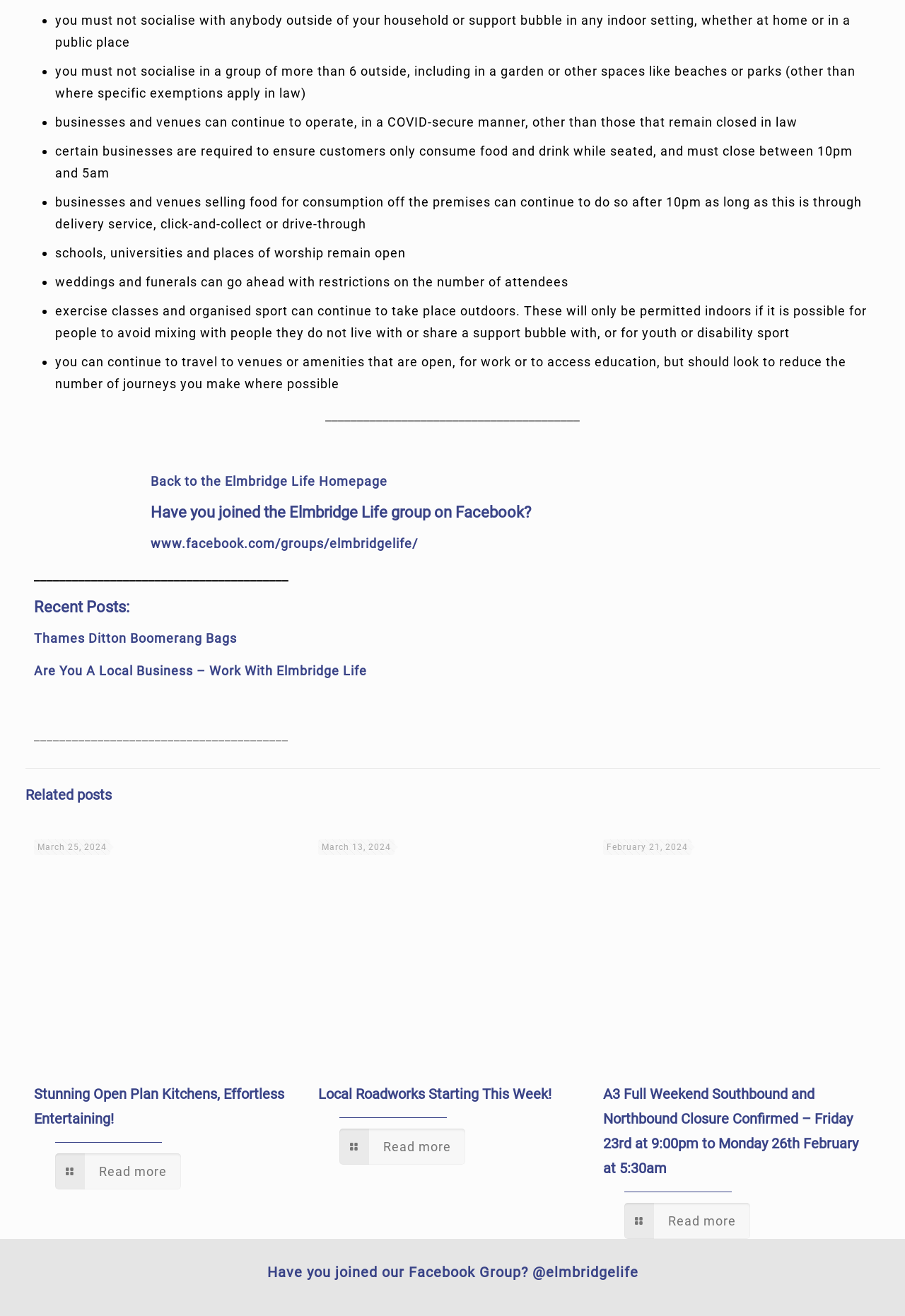Based on the element description, predict the bounding box coordinates (top-left x, top-left y, bottom-right x, bottom-right y) for the UI element in the screenshot: www.facebook.com/groups/elmbridgelife/

[0.166, 0.407, 0.461, 0.419]